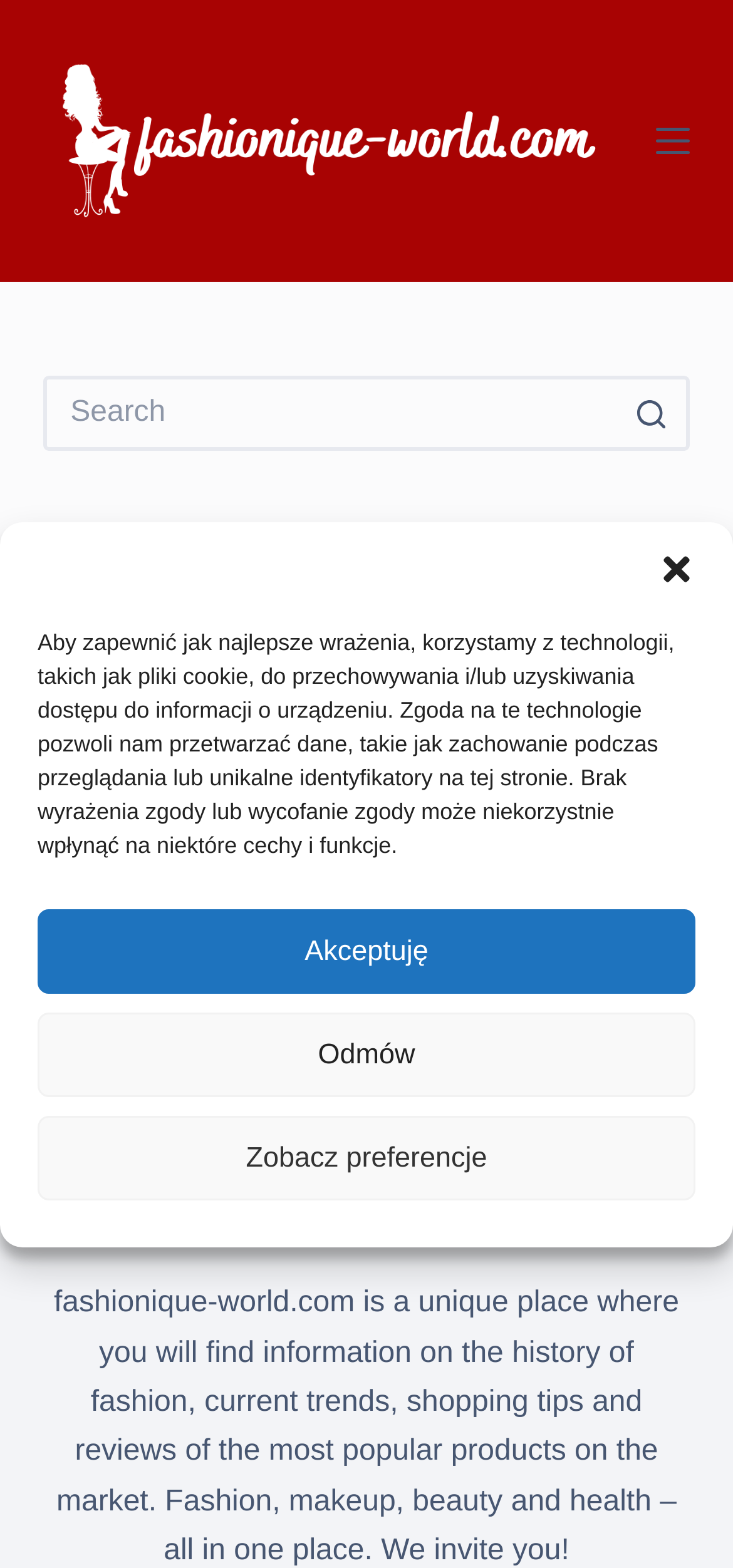What is the topic of the latest article?
Please use the image to provide a one-word or short phrase answer.

Photo-Driven Social Media